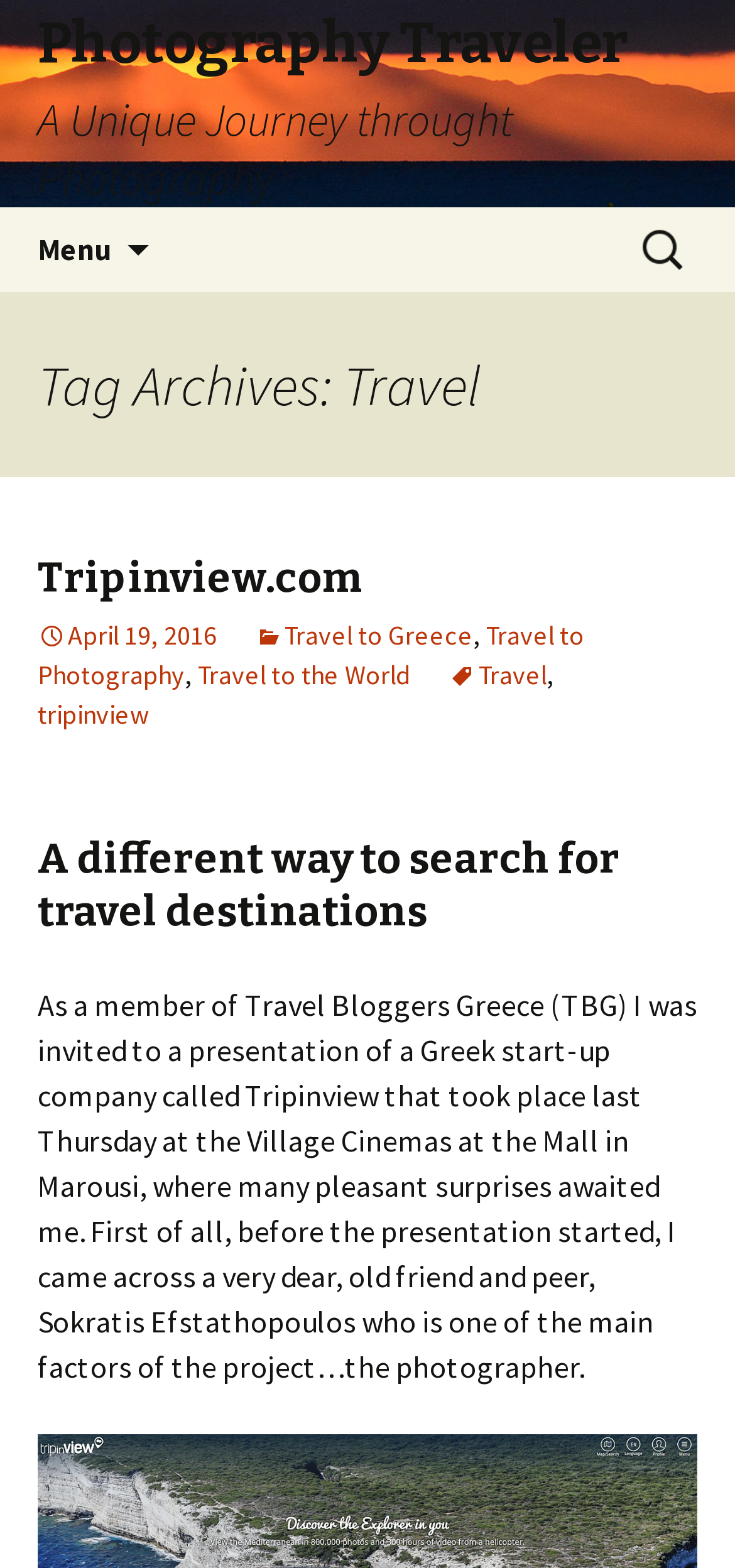Answer the question in one word or a short phrase:
What is the purpose of the search box?

Search for travel destinations